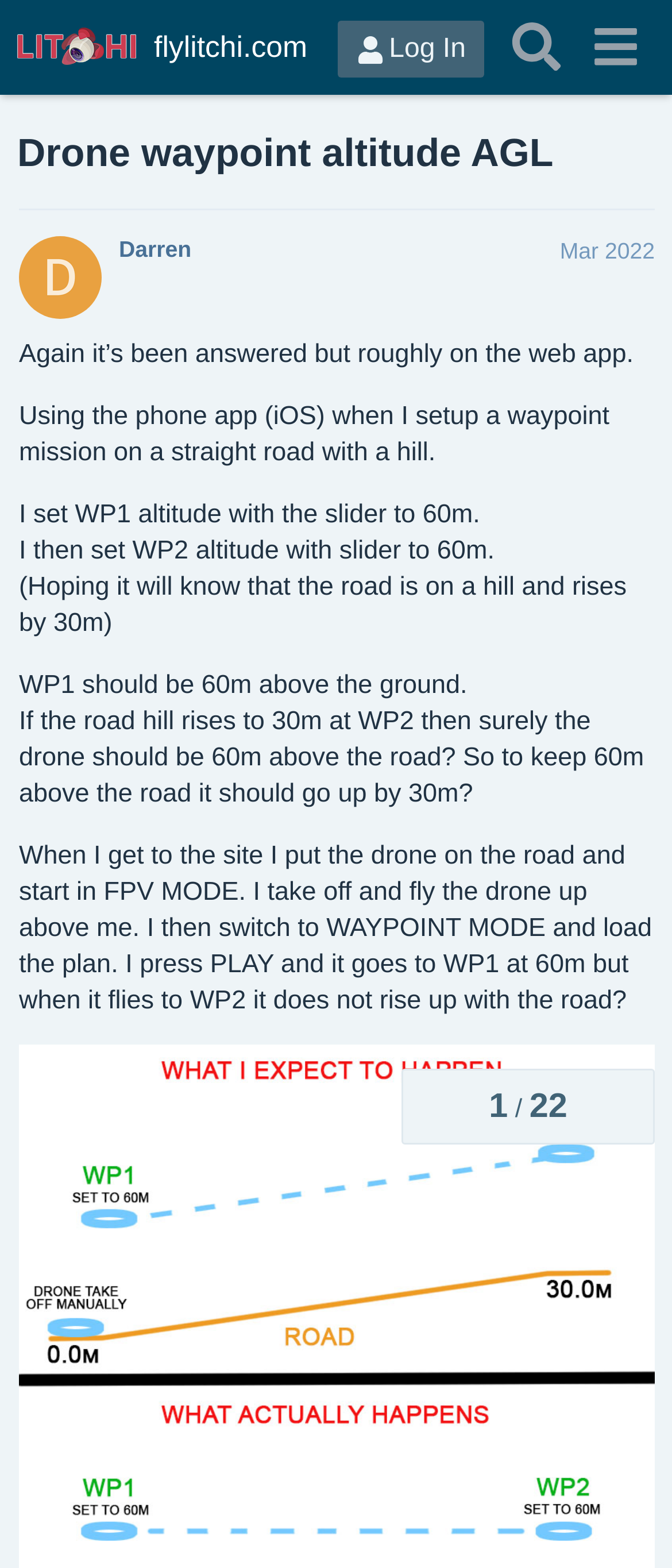Show the bounding box coordinates for the element that needs to be clicked to execute the following instruction: "Search for a topic". Provide the coordinates in the form of four float numbers between 0 and 1, i.e., [left, top, right, bottom].

[0.741, 0.005, 0.857, 0.055]